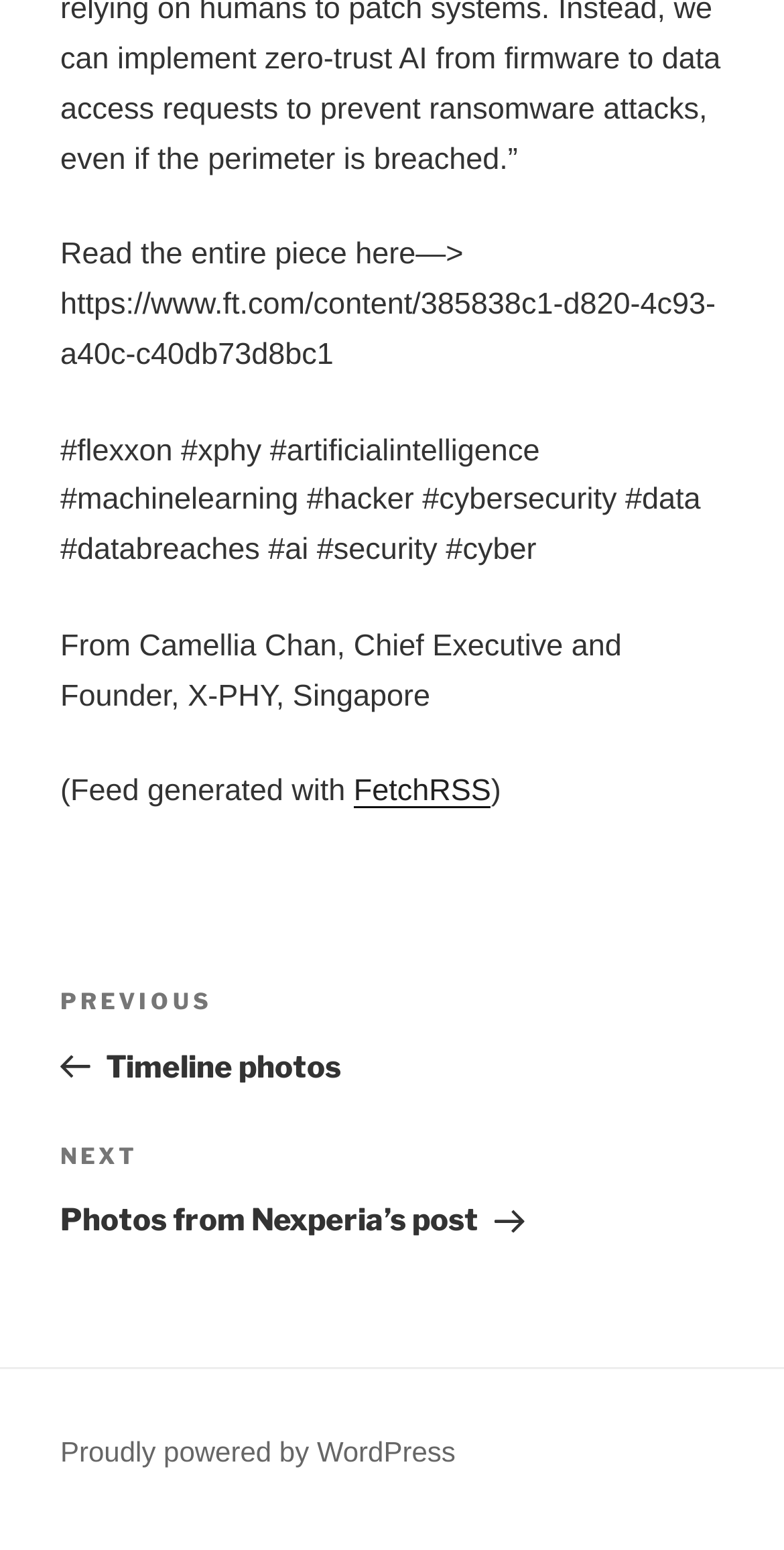What is the navigation section for?
Provide a short answer using one word or a brief phrase based on the image.

Posts